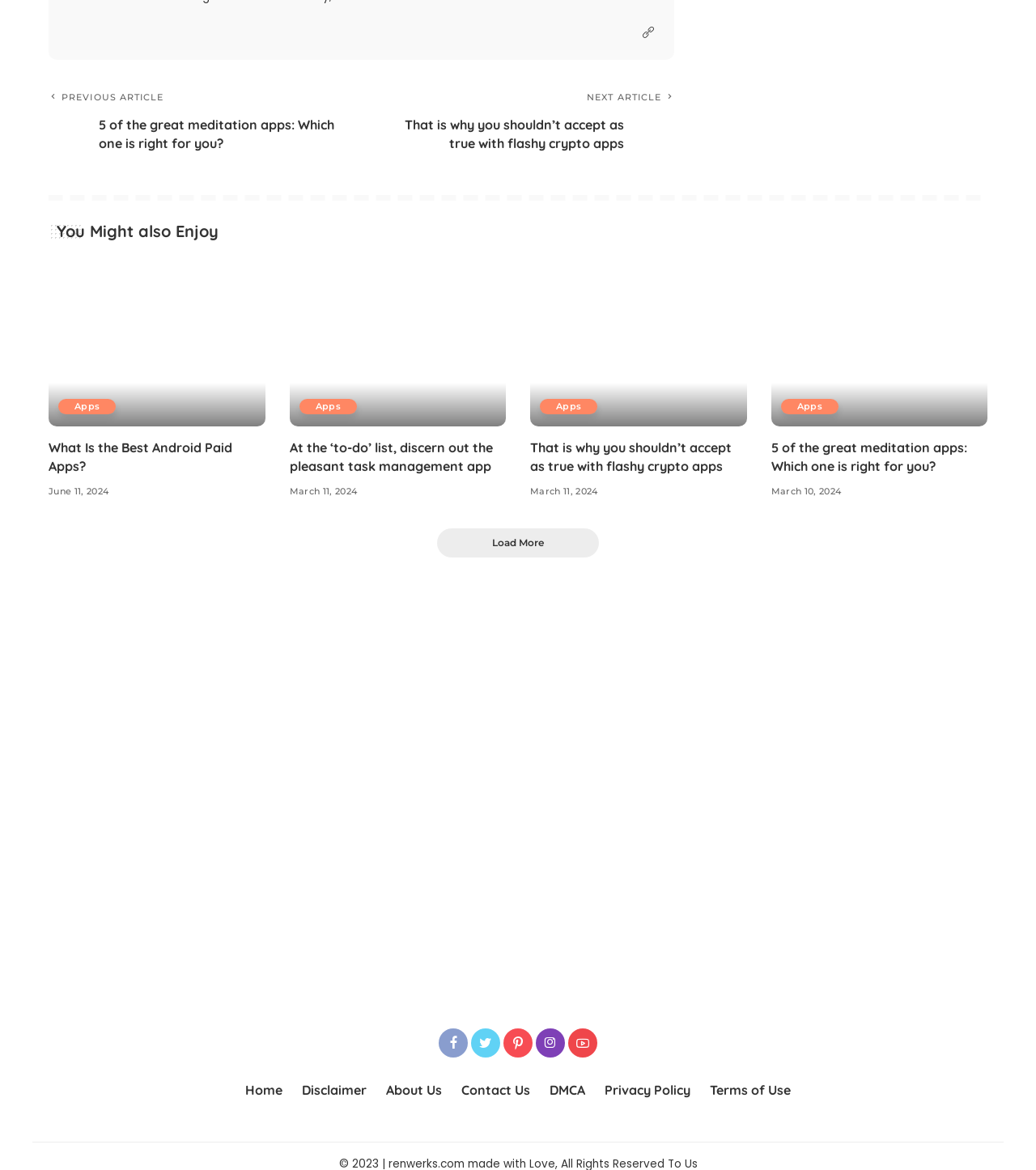Provide a one-word or brief phrase answer to the question:
What is the purpose of the 'Load More' button?

To load more articles